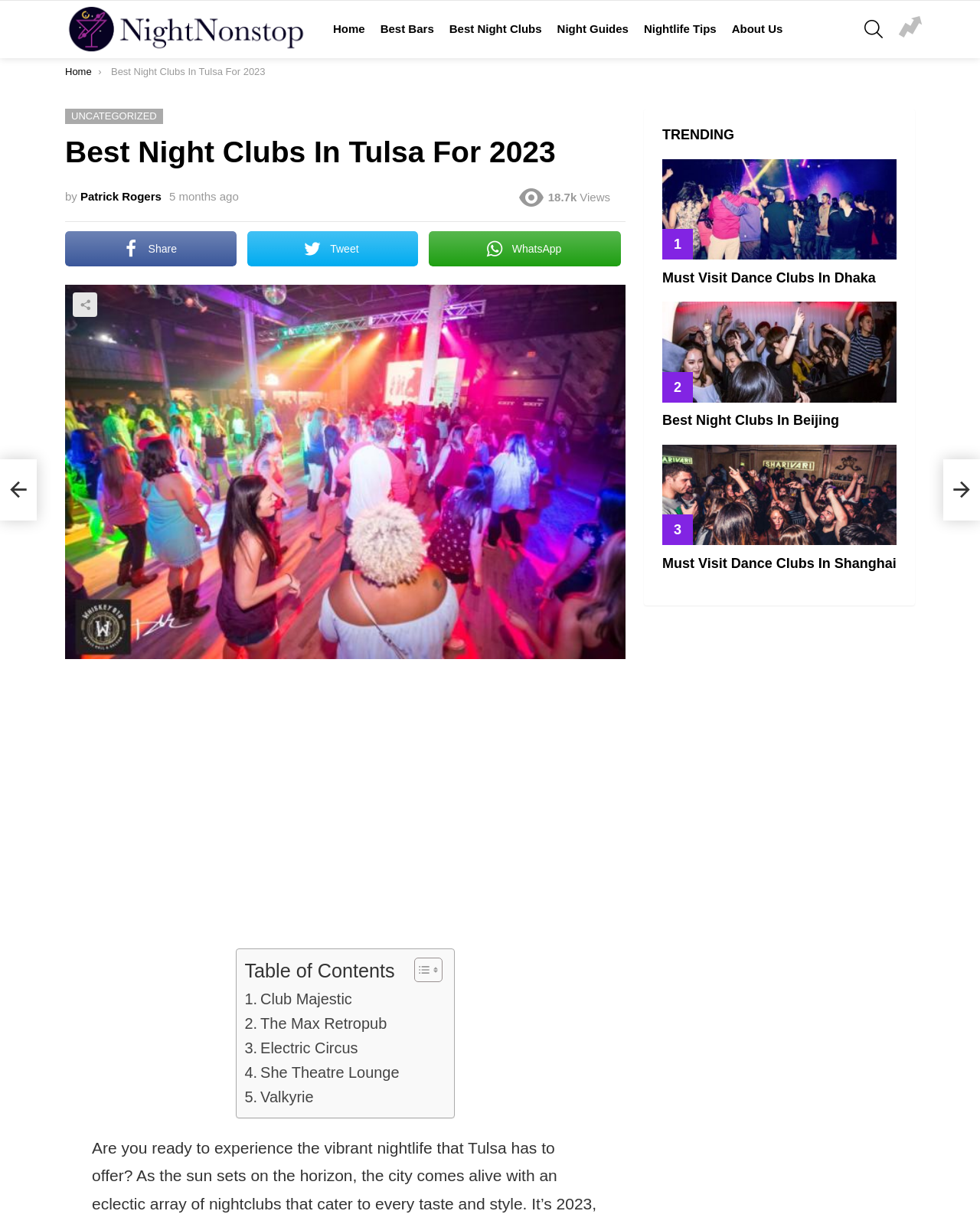Please identify the bounding box coordinates of the clickable area that will allow you to execute the instruction: "Click on the 'Home' link".

[0.332, 0.014, 0.38, 0.033]